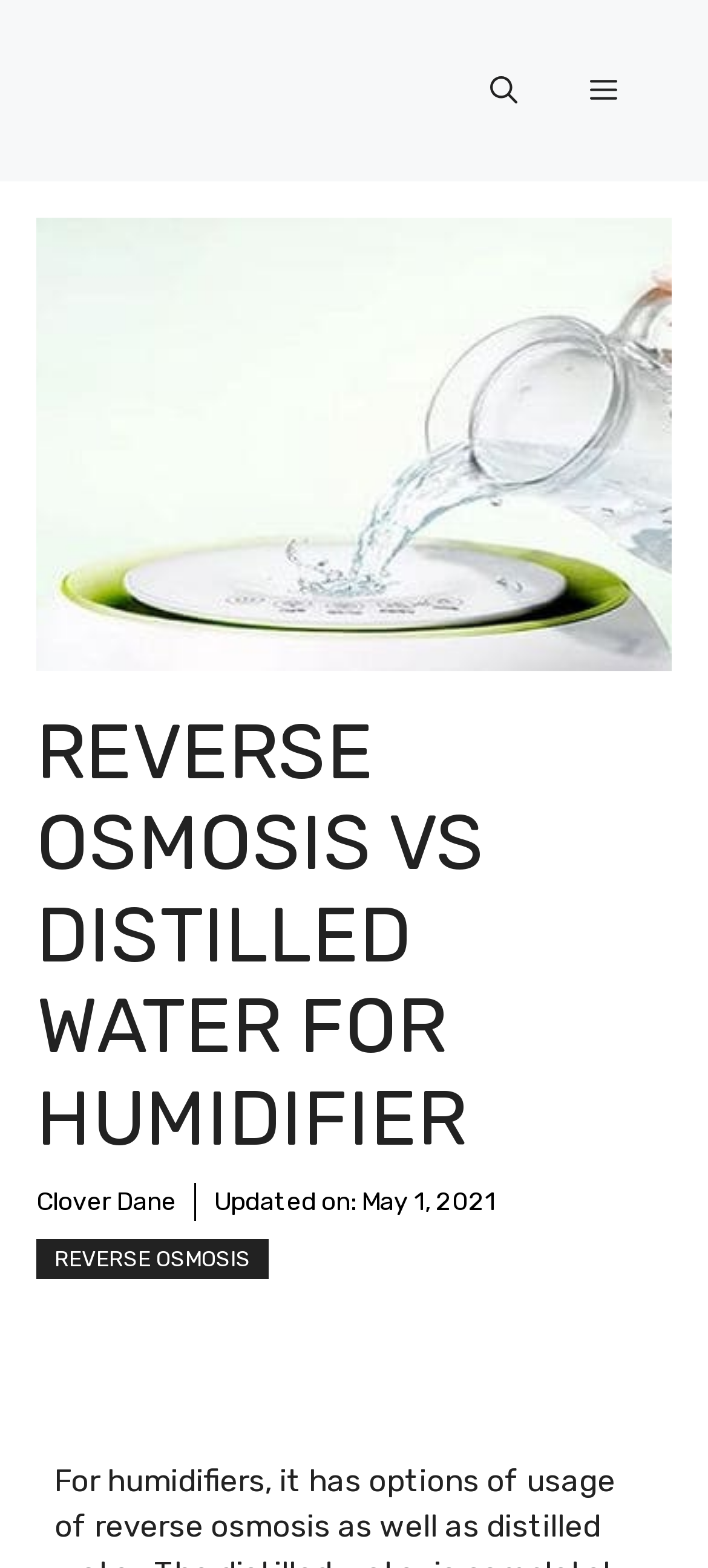Determine the bounding box of the UI component based on this description: "Reviews". The bounding box coordinates should be four float values between 0 and 1, i.e., [left, top, right, bottom].

None